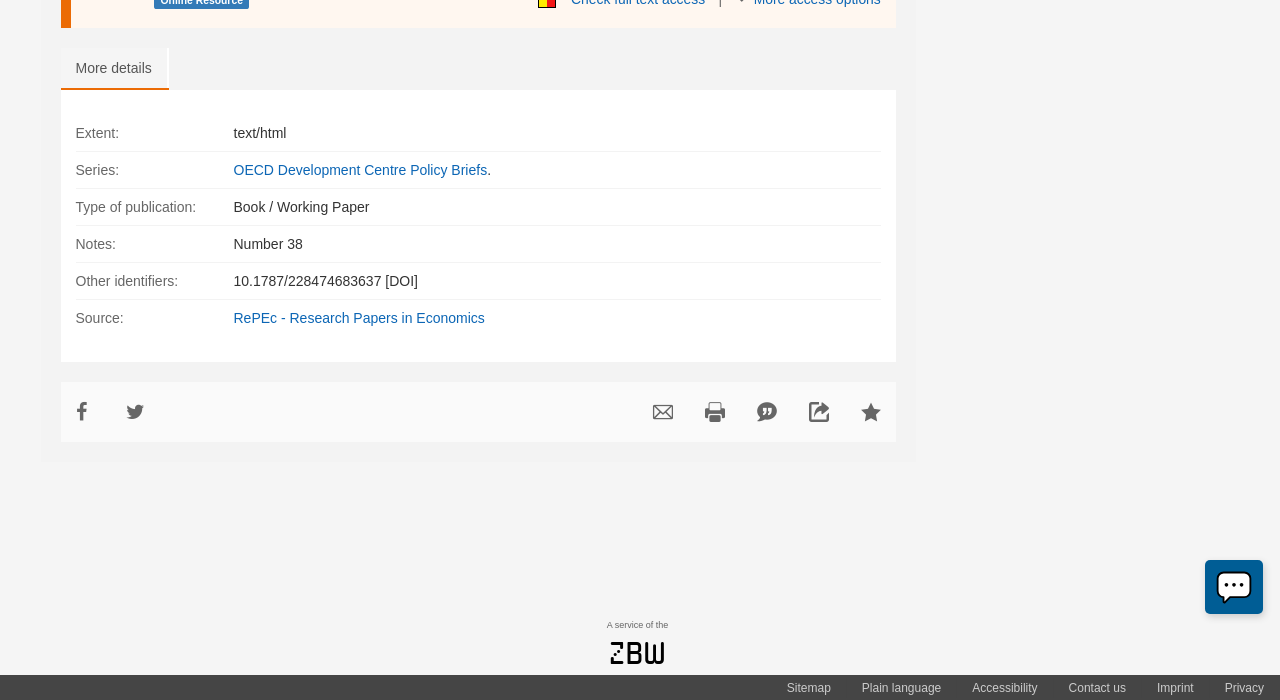Provide the bounding box coordinates of the HTML element described as: "title="Send via e-mail"". The bounding box coordinates should be four float numbers between 0 and 1, i.e., [left, top, right, bottom].

[0.498, 0.552, 0.537, 0.624]